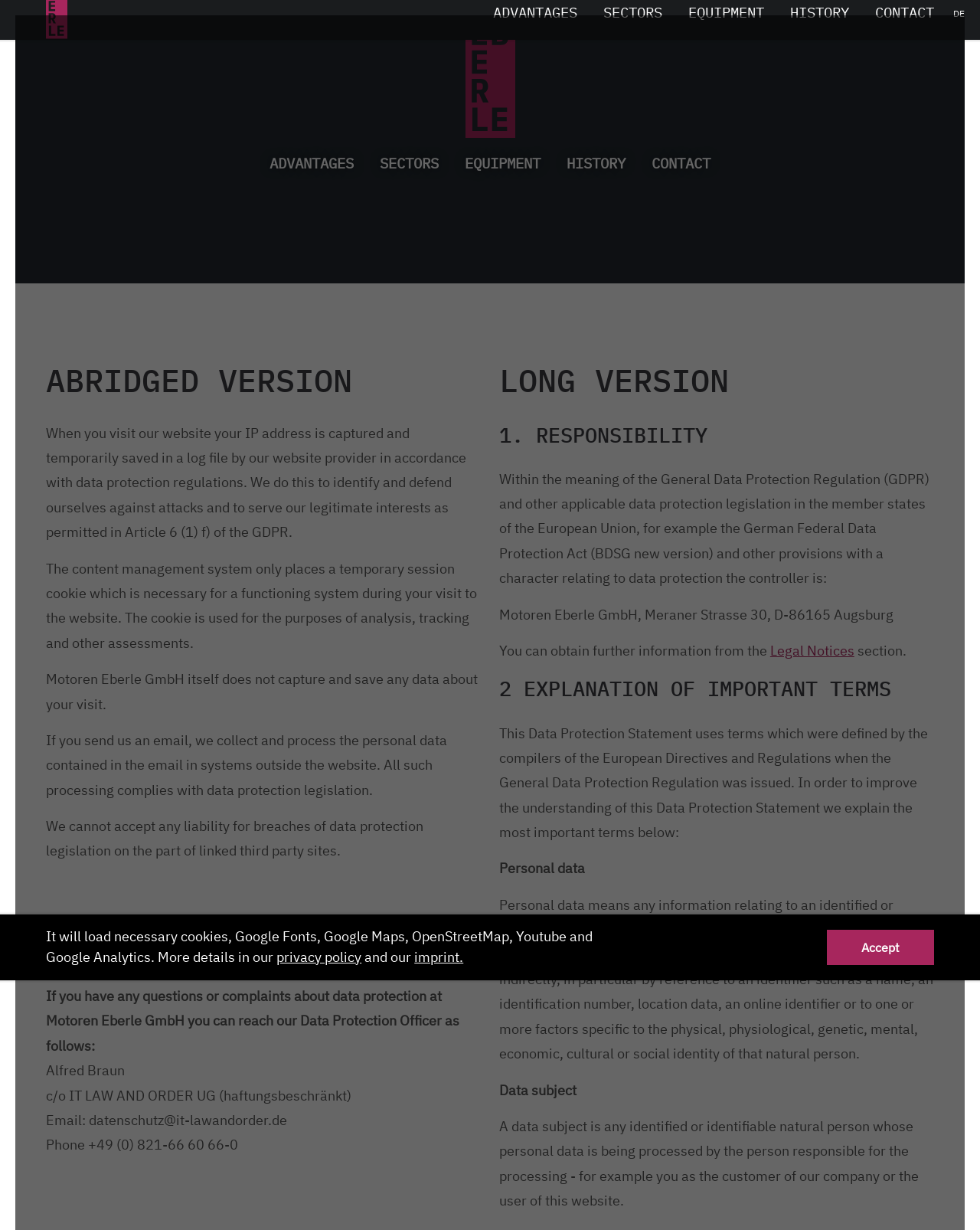Provide the bounding box coordinates of the HTML element described by the text: "Legal Notices".

[0.786, 0.522, 0.872, 0.536]